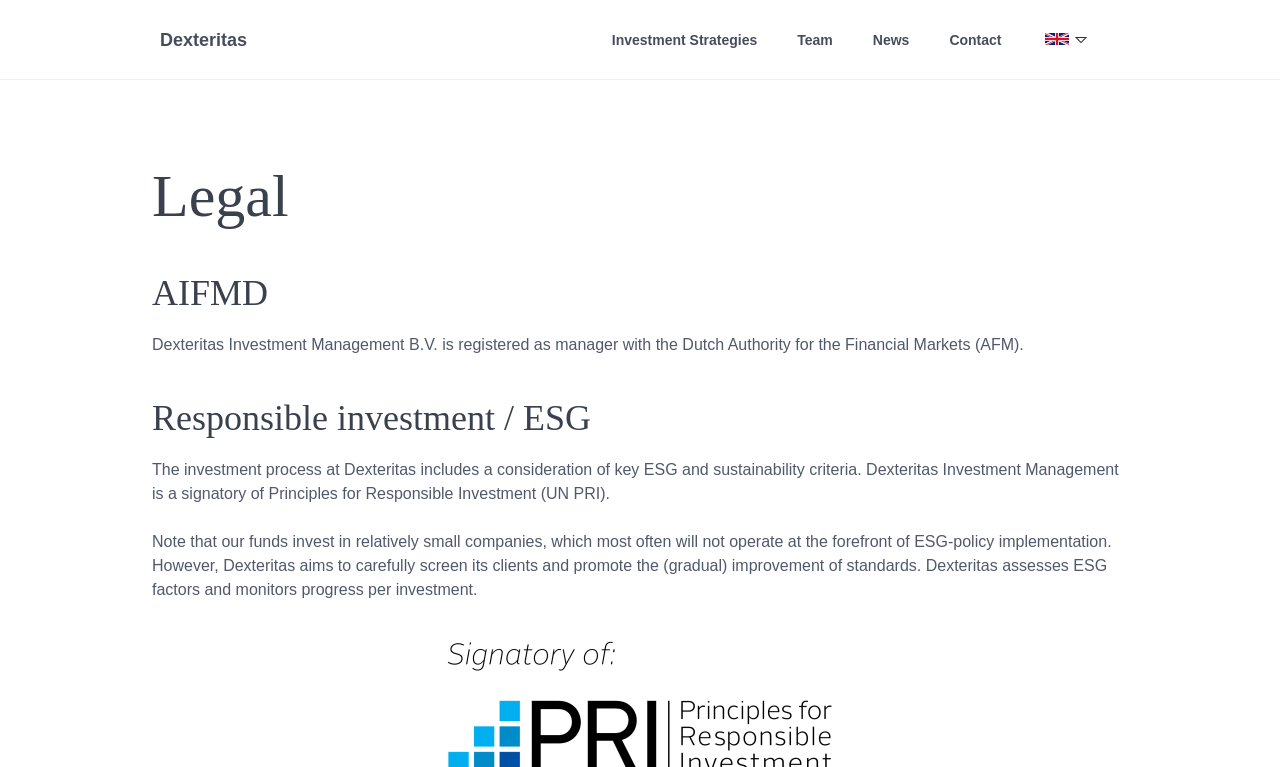Create an in-depth description of the webpage, covering main sections.

The webpage is about Dexteritas, a company that offers customized financial solutions to Dutch businesses in non-standard situations. At the top left of the page, there is a link to the company's homepage, labeled "Dexteritas". To the right of this link, there are four more links: "Investment Strategies", "Team", "News", and "Contact", which are evenly spaced and aligned horizontally. 

On the top right corner, there is a button labeled "English" with a flag icon, indicating a language selection option. 

Below the top navigation bar, there are three headings: "Legal", "AIFMD", and "Responsible investment / ESG", which are stacked vertically and aligned to the left. 

Under the "Legal" heading, there is a paragraph of text describing Dexteritas Investment Management B.V.'s registration with the Dutch Authority for the Financial Markets (AFM). 

Under the "AIFMD" heading, there is no text. 

Under the "Responsible investment / ESG" heading, there are two paragraphs of text. The first paragraph explains that Dexteritas considers key ESG and sustainability criteria in its investment process and is a signatory of the Principles for Responsible Investment (UN PRI). The second paragraph provides more details on how Dexteritas assesses ESG factors and monitors progress per investment.